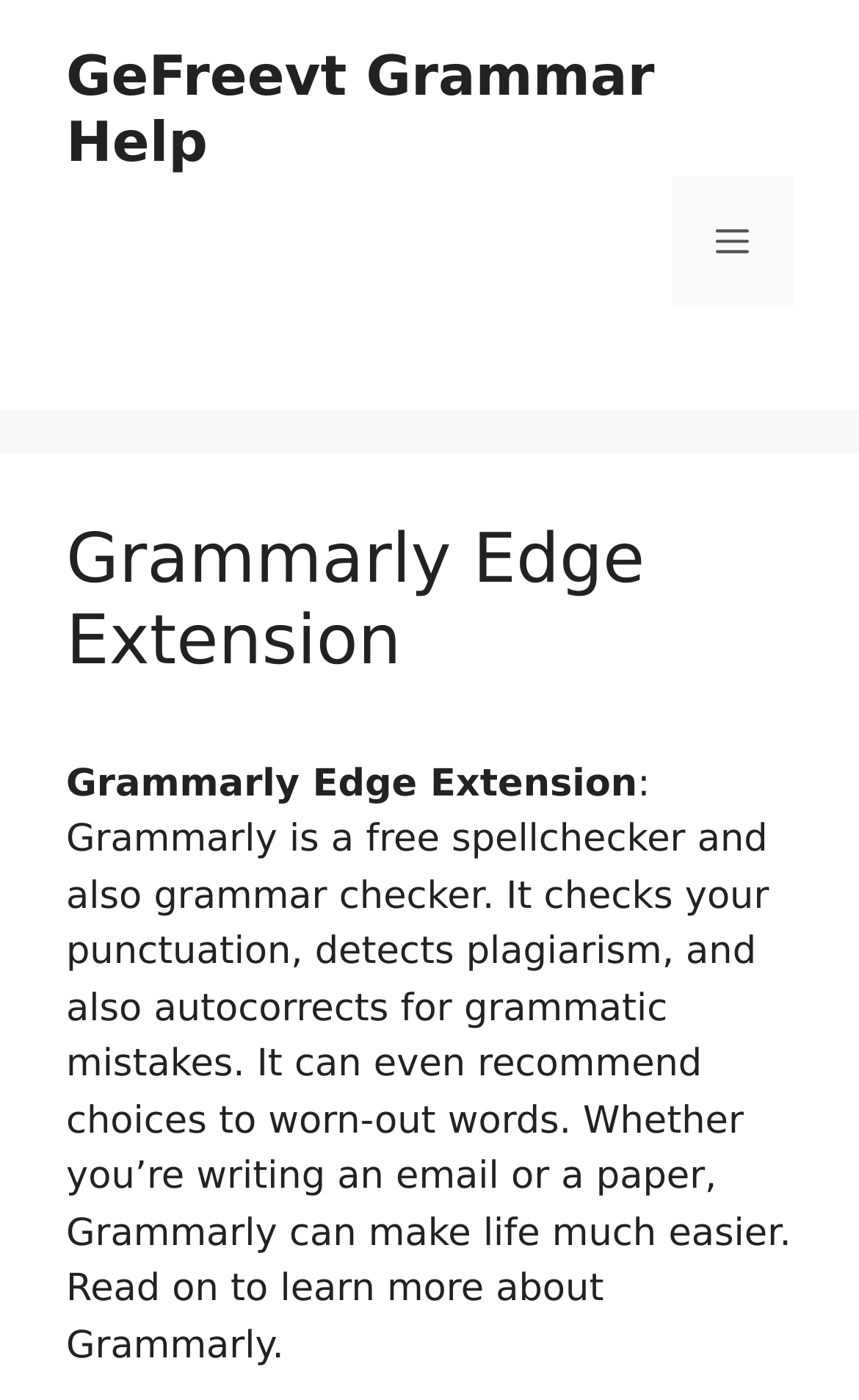Answer with a single word or phrase: 
What type of content can Grammarly Edge Extension help with?

Email or paper